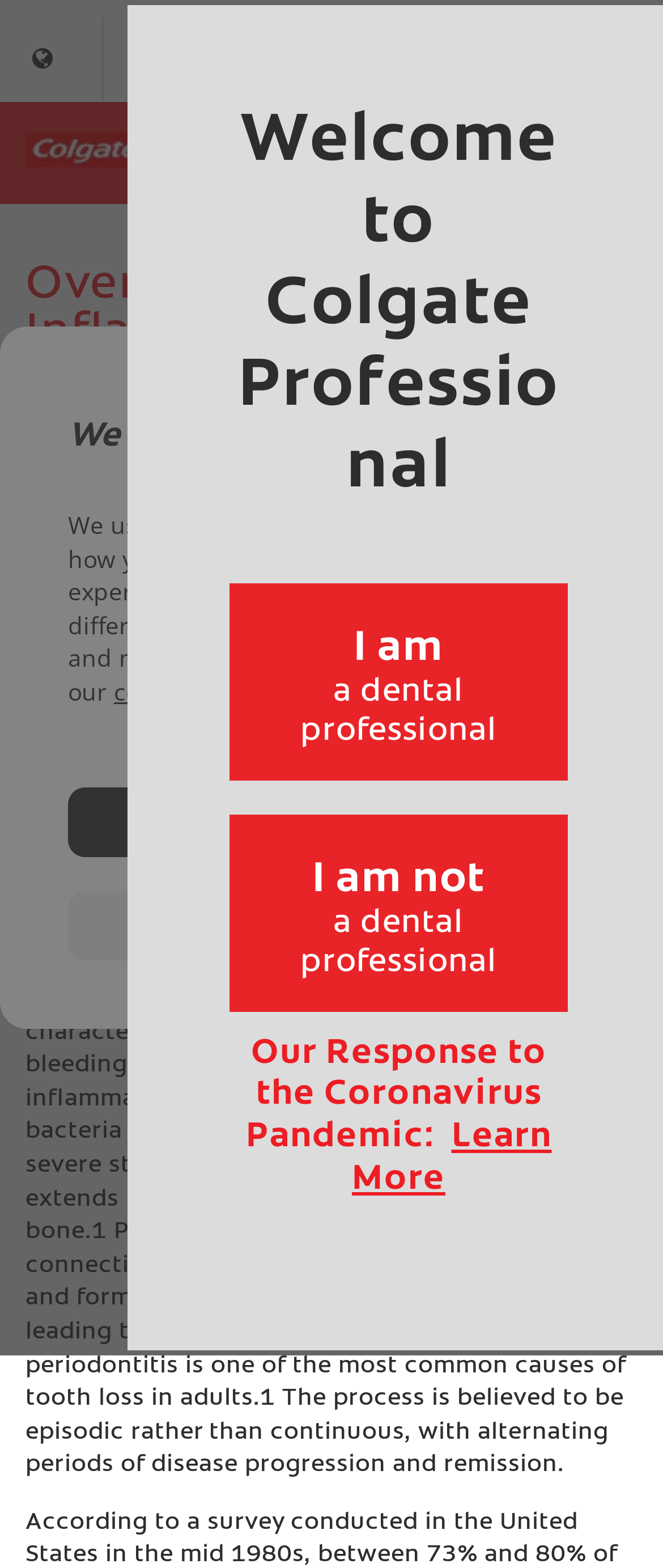What is the headline of the webpage?

Overview Of Oral Inflammation
